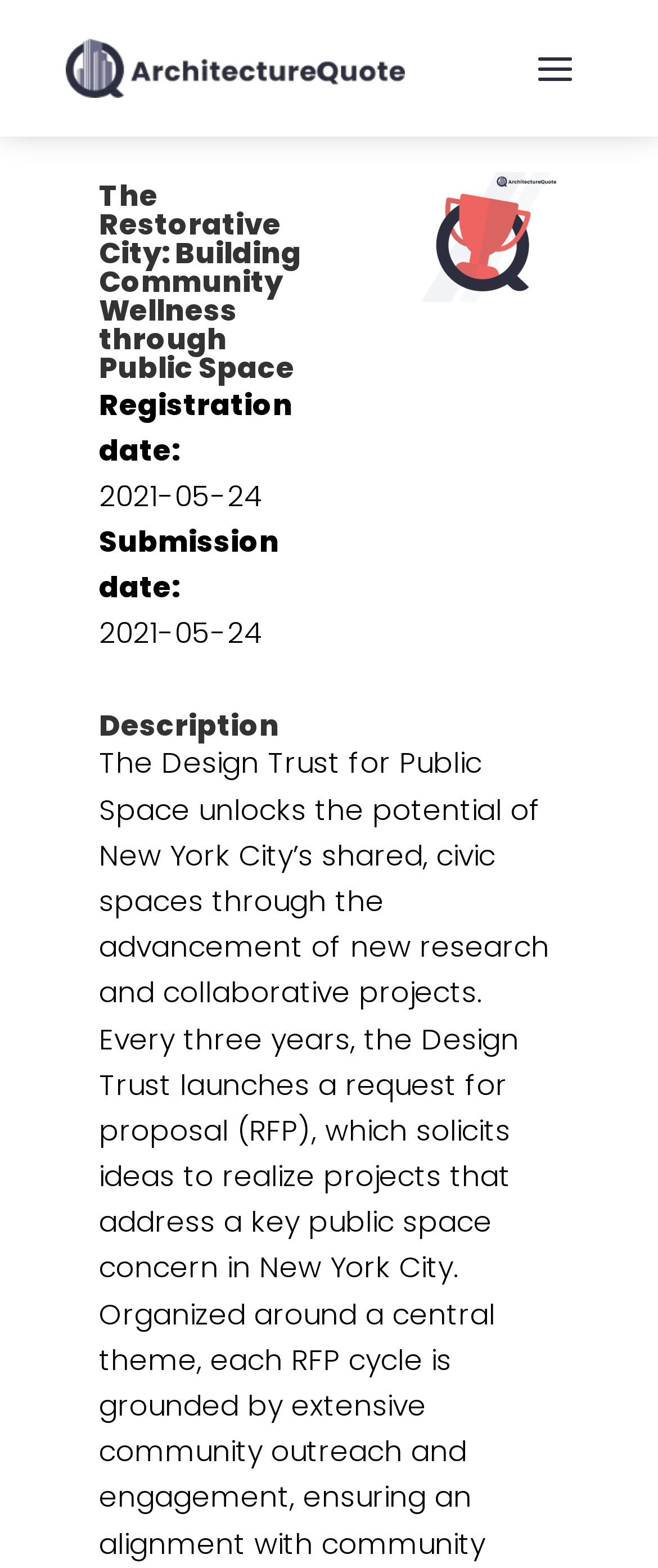Determine the primary headline of the webpage.

The Restorative City: Building Community Wellness through Public Space